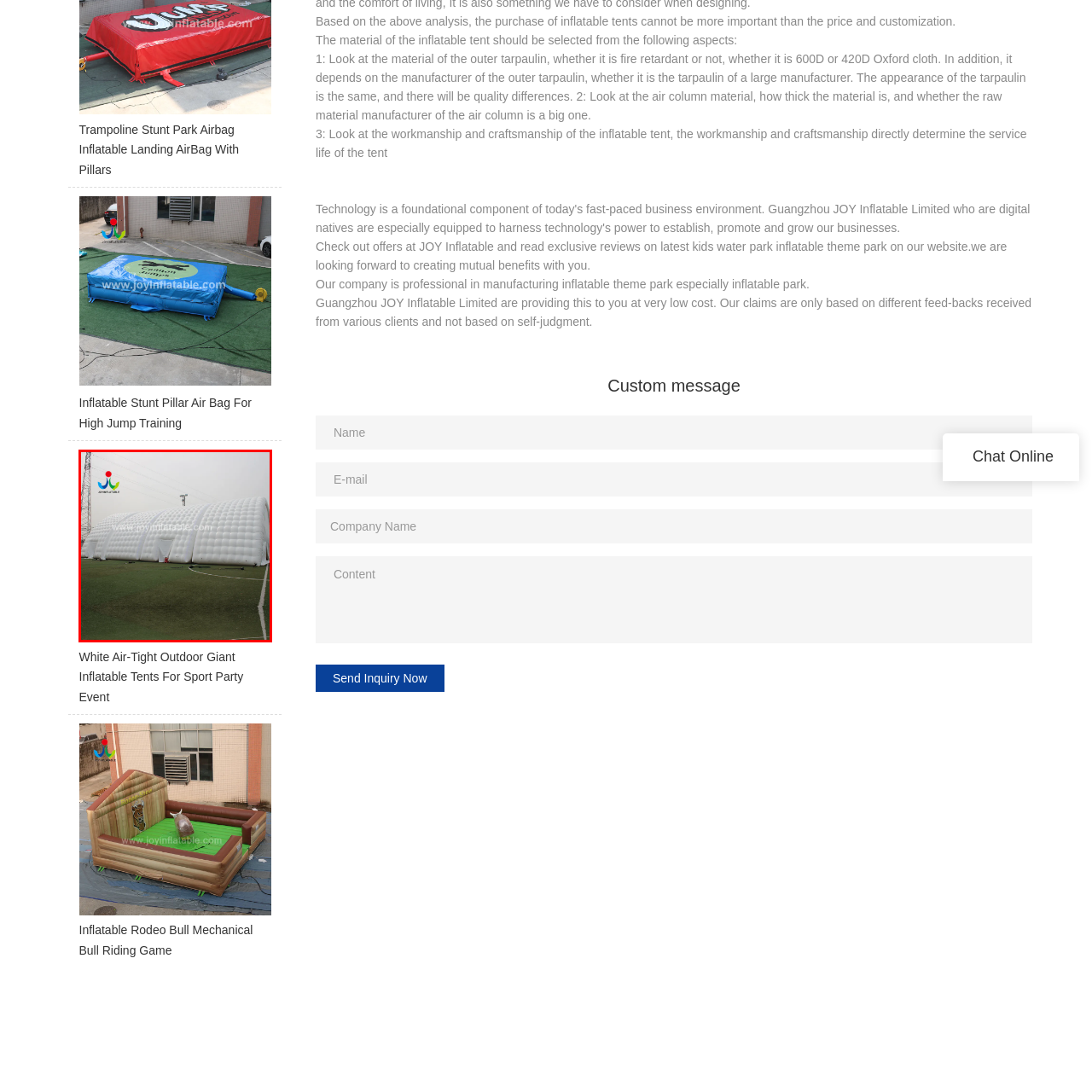What is the surface of the inflatable tent like?
Examine the image enclosed within the red bounding box and provide a comprehensive answer relying on the visual details presented in the image.

The caption describes the surface of the inflatable tent as 'glossy', which suggests that it has a smooth and shiny appearance that reflects sunlight.